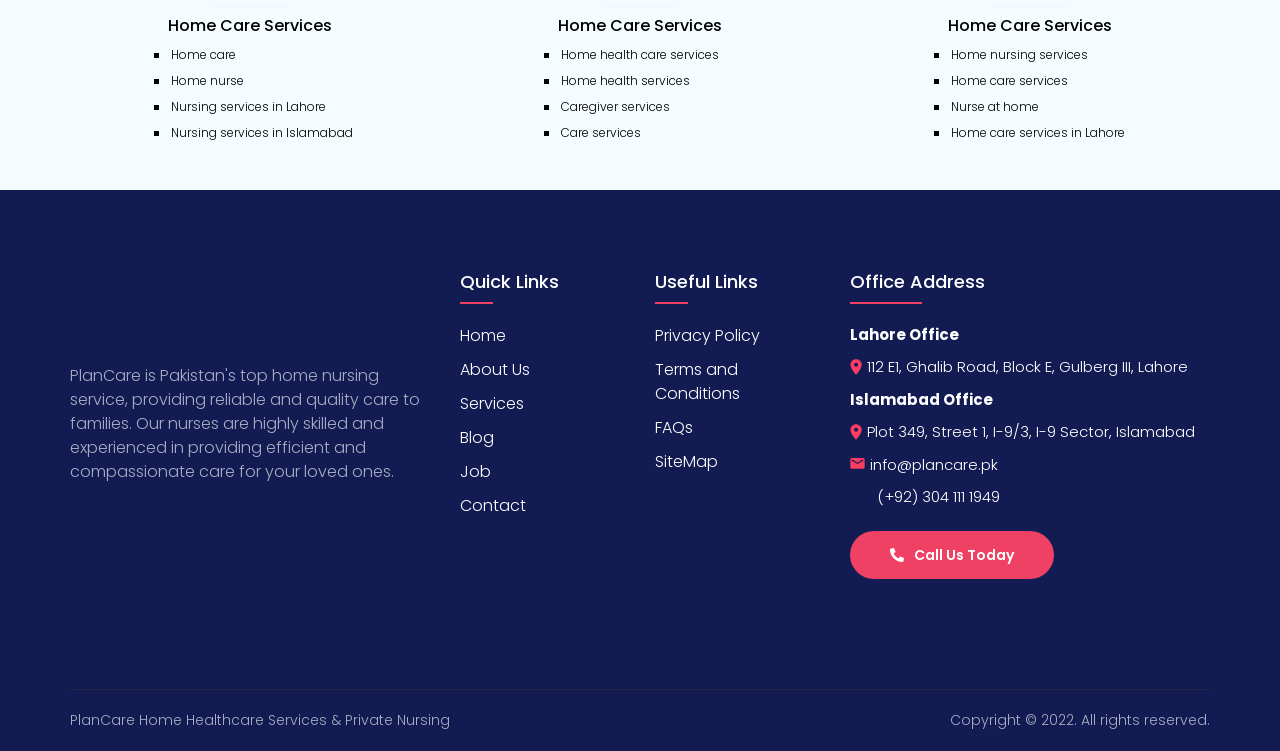Using the description "Home nursing services", locate and provide the bounding box of the UI element.

[0.743, 0.062, 0.945, 0.086]